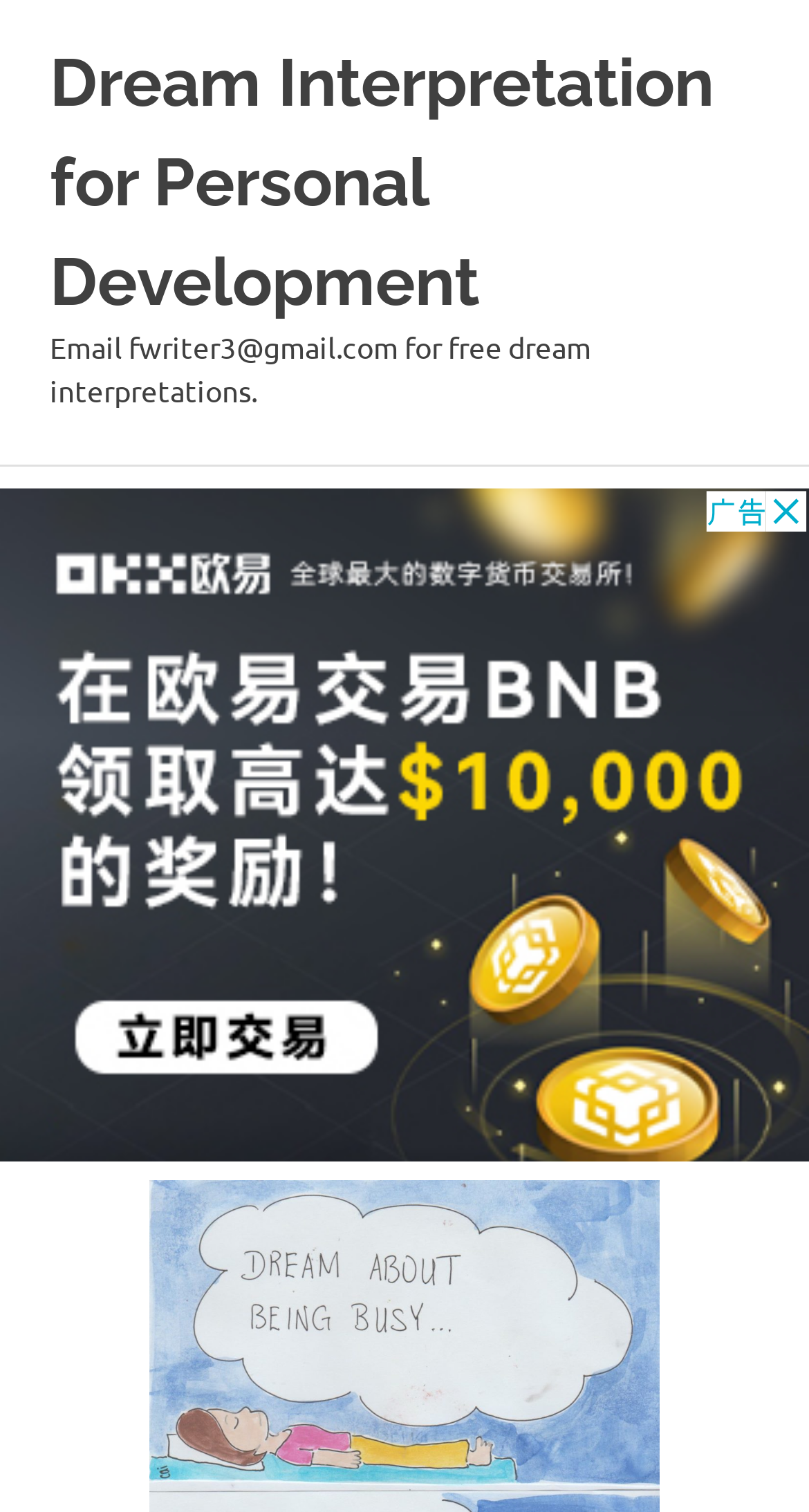Based on the provided description, "aria-label="Advertisement" name="aswift_1" title="Advertisement"", find the bounding box of the corresponding UI element in the screenshot.

[0.0, 0.322, 1.0, 0.768]